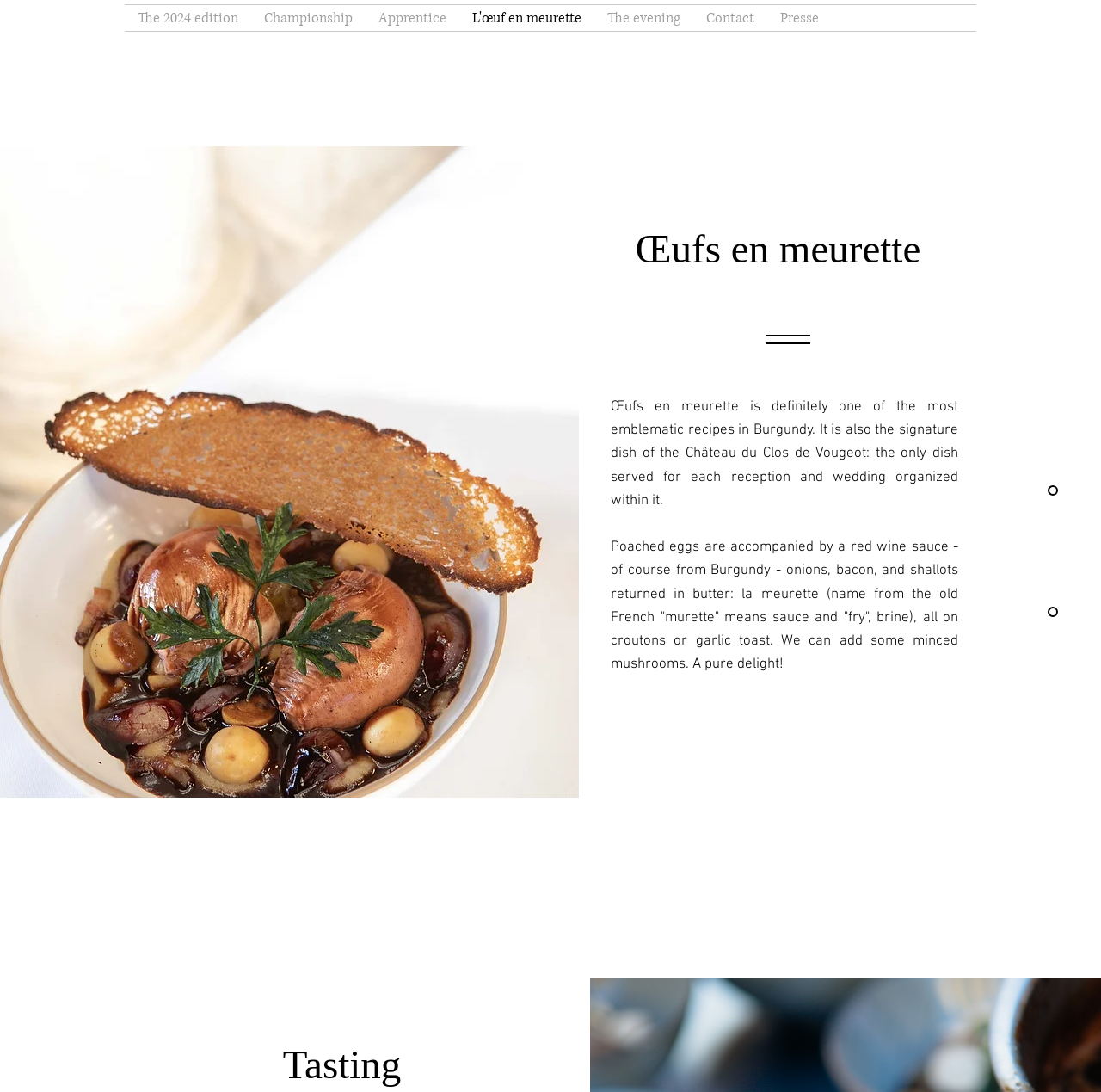Return the bounding box coordinates of the UI element that corresponds to this description: "The evening". The coordinates must be given as four float numbers in the range of 0 and 1, [left, top, right, bottom].

[0.54, 0.005, 0.63, 0.028]